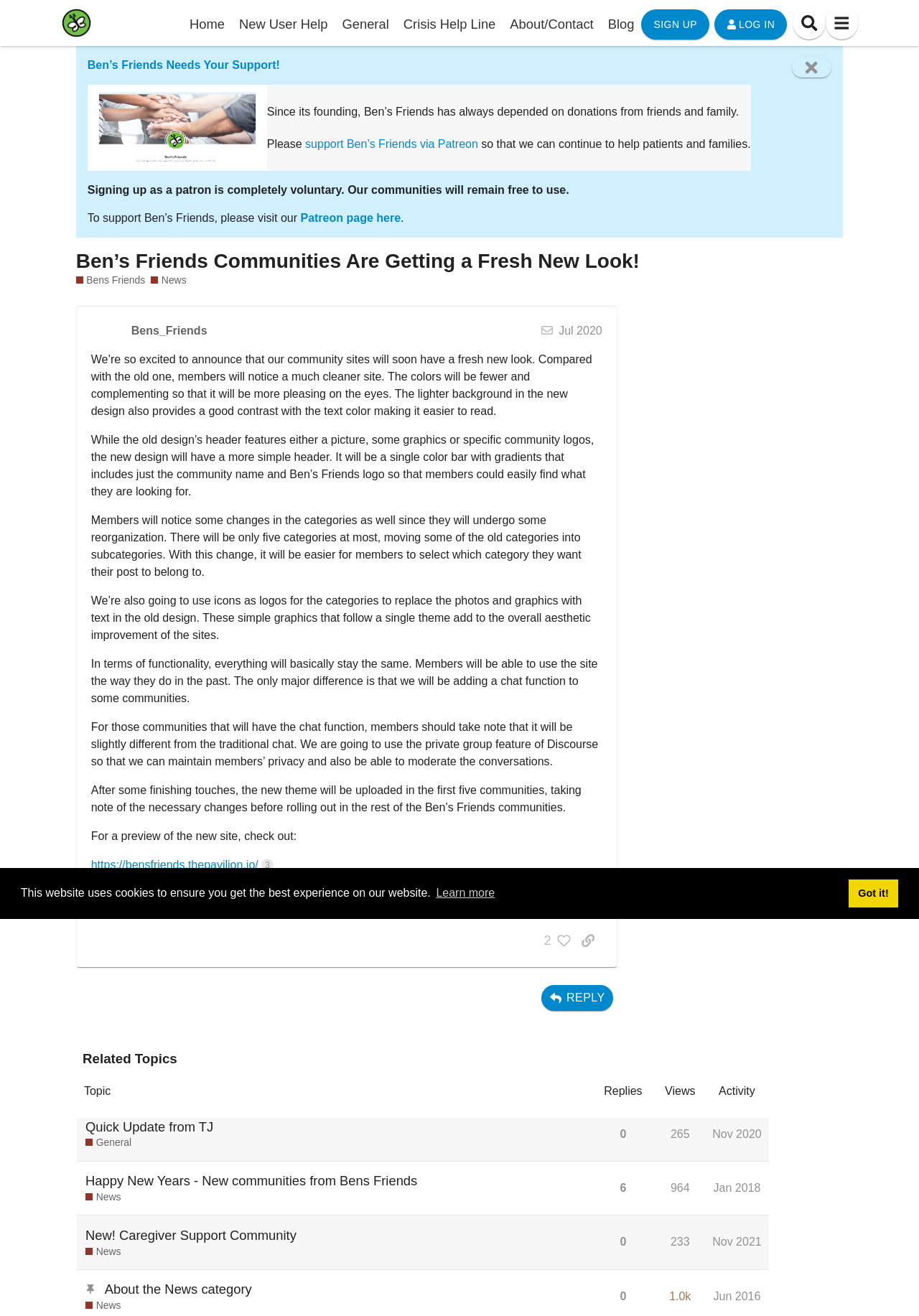Given the description "News", determine the bounding box of the corresponding UI element.

[0.093, 0.987, 0.132, 0.998]